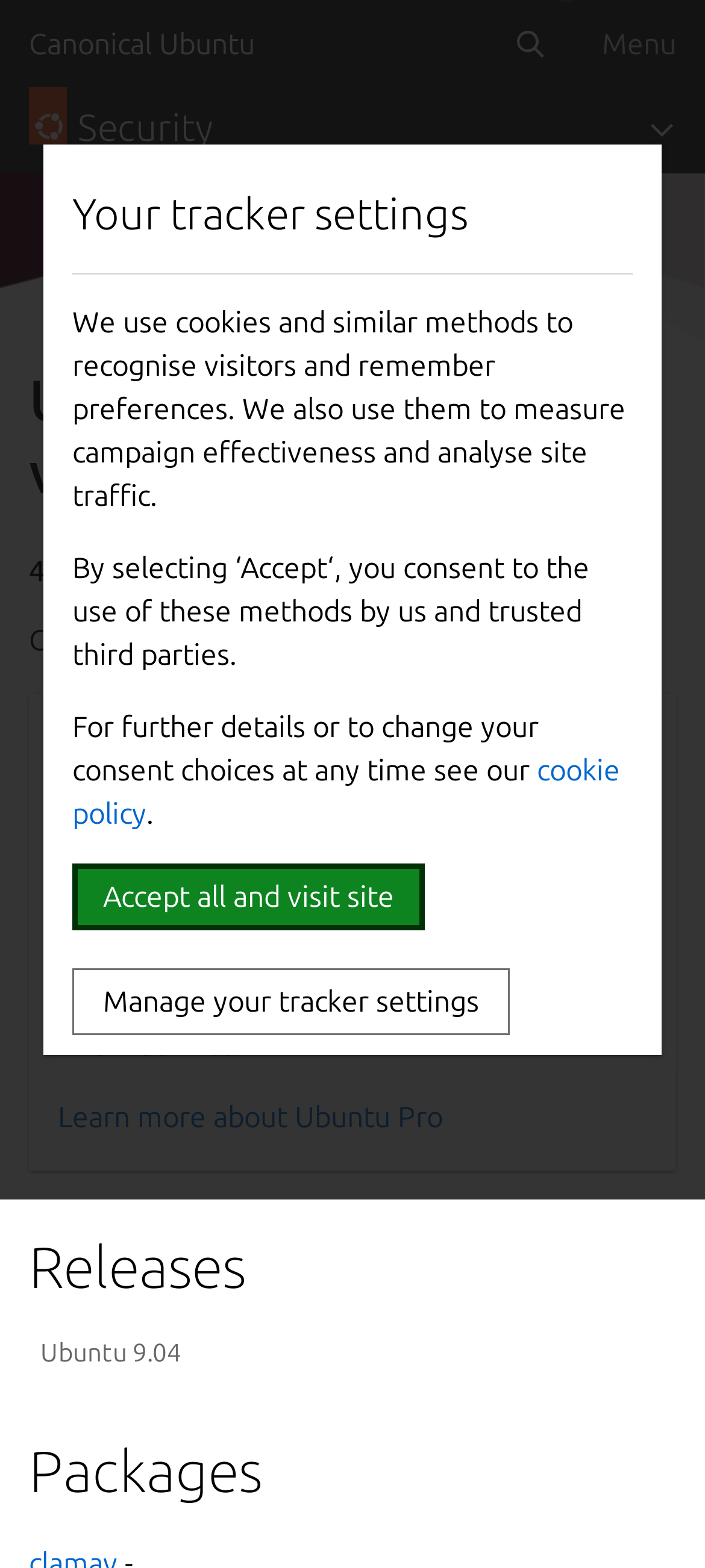Please identify the bounding box coordinates of the clickable area that will fulfill the following instruction: "View Ubuntu 9.04 release". The coordinates should be in the format of four float numbers between 0 and 1, i.e., [left, top, right, bottom].

[0.041, 0.852, 0.274, 0.874]